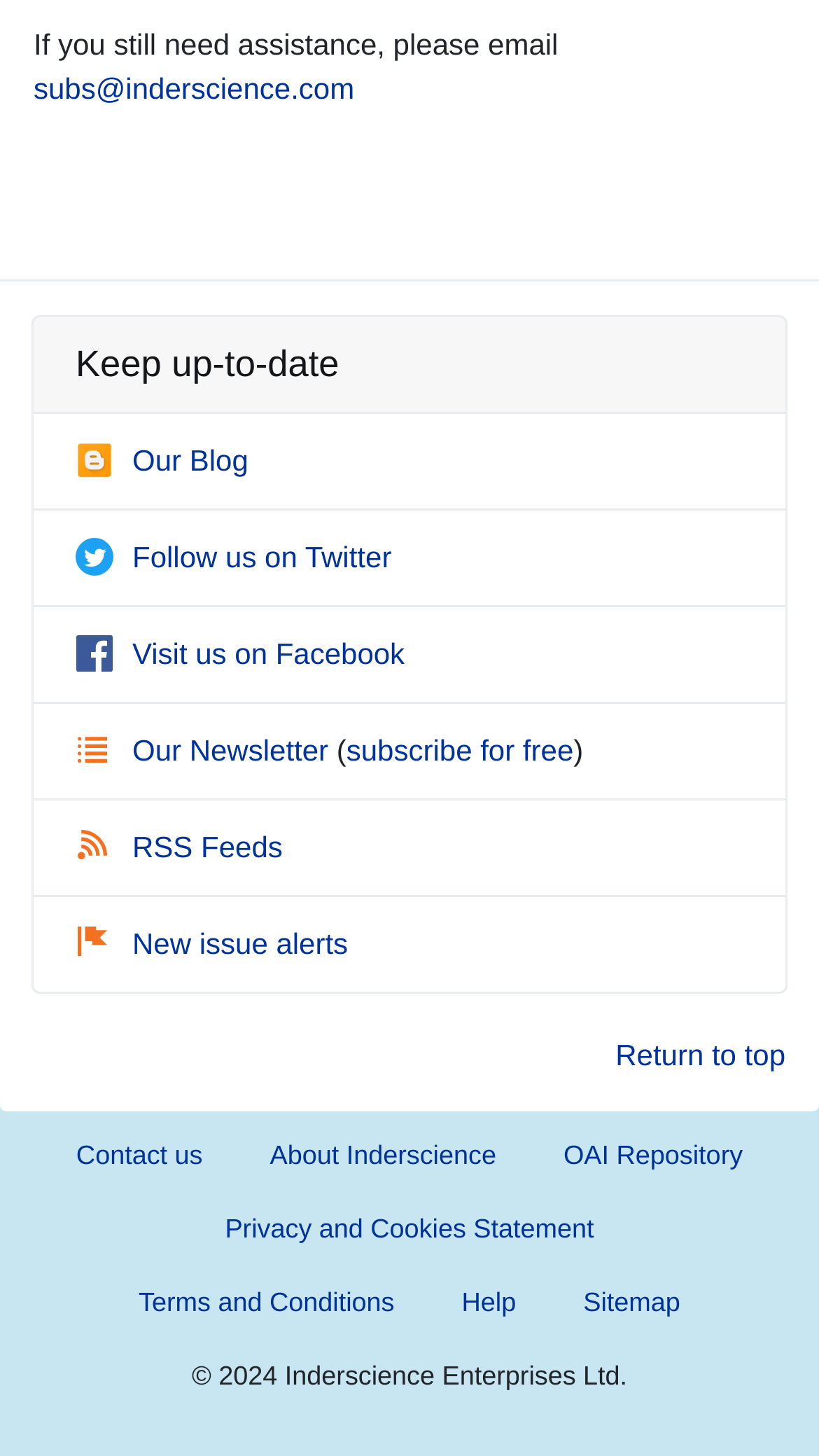Using the information shown in the image, answer the question with as much detail as possible: What is the email address for assistance?

I found the email address by looking at the static text element that says 'If you still need assistance, please email' and then finding the link element next to it with the email address 'subs@inderscience.com'.